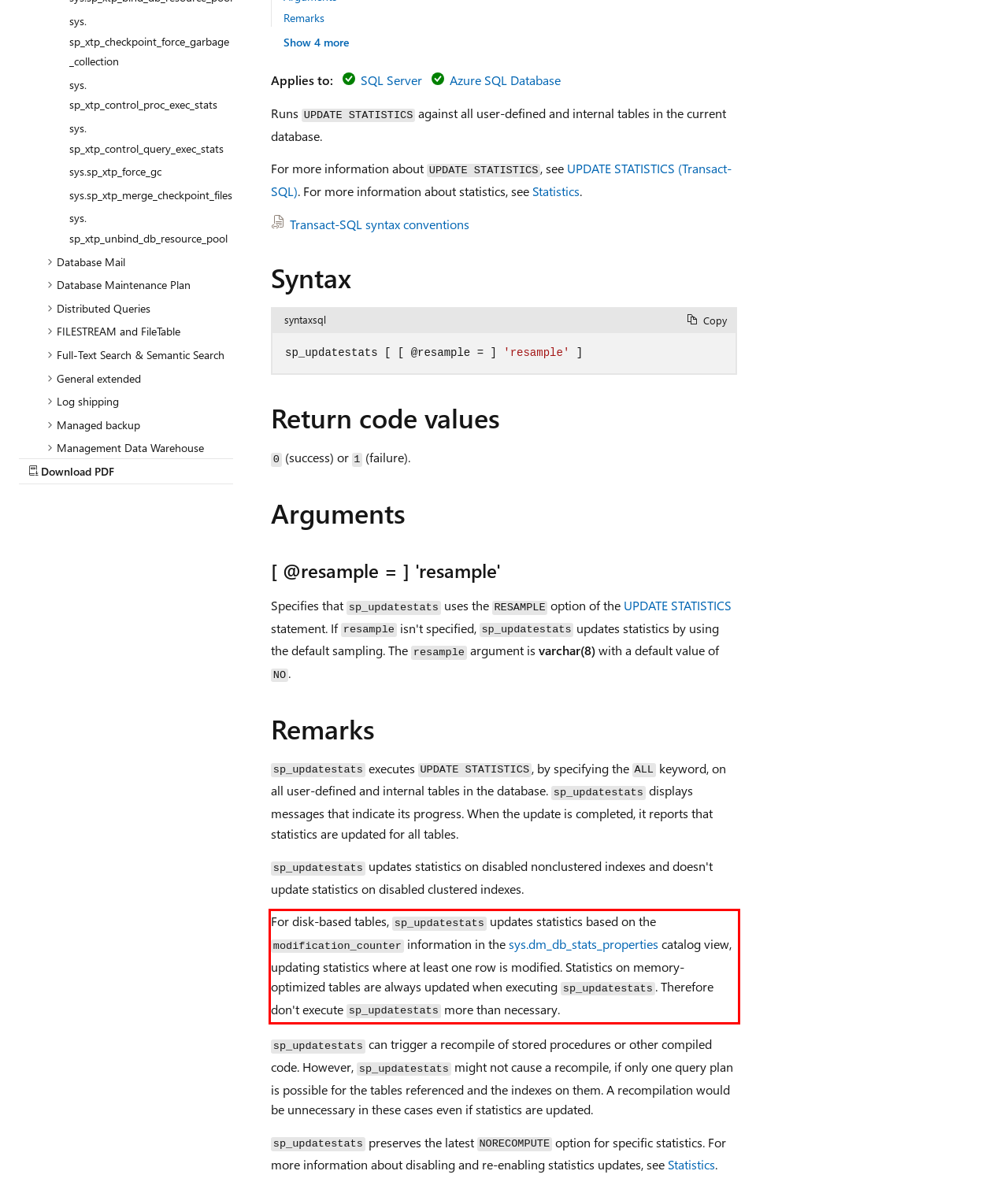From the given screenshot of a webpage, identify the red bounding box and extract the text content within it.

For disk-based tables, sp_updatestats updates statistics based on the modification_counter information in the sys.dm_db_stats_properties catalog view, updating statistics where at least one row is modified. Statistics on memory-optimized tables are always updated when executing sp_updatestats. Therefore don't execute sp_updatestats more than necessary.